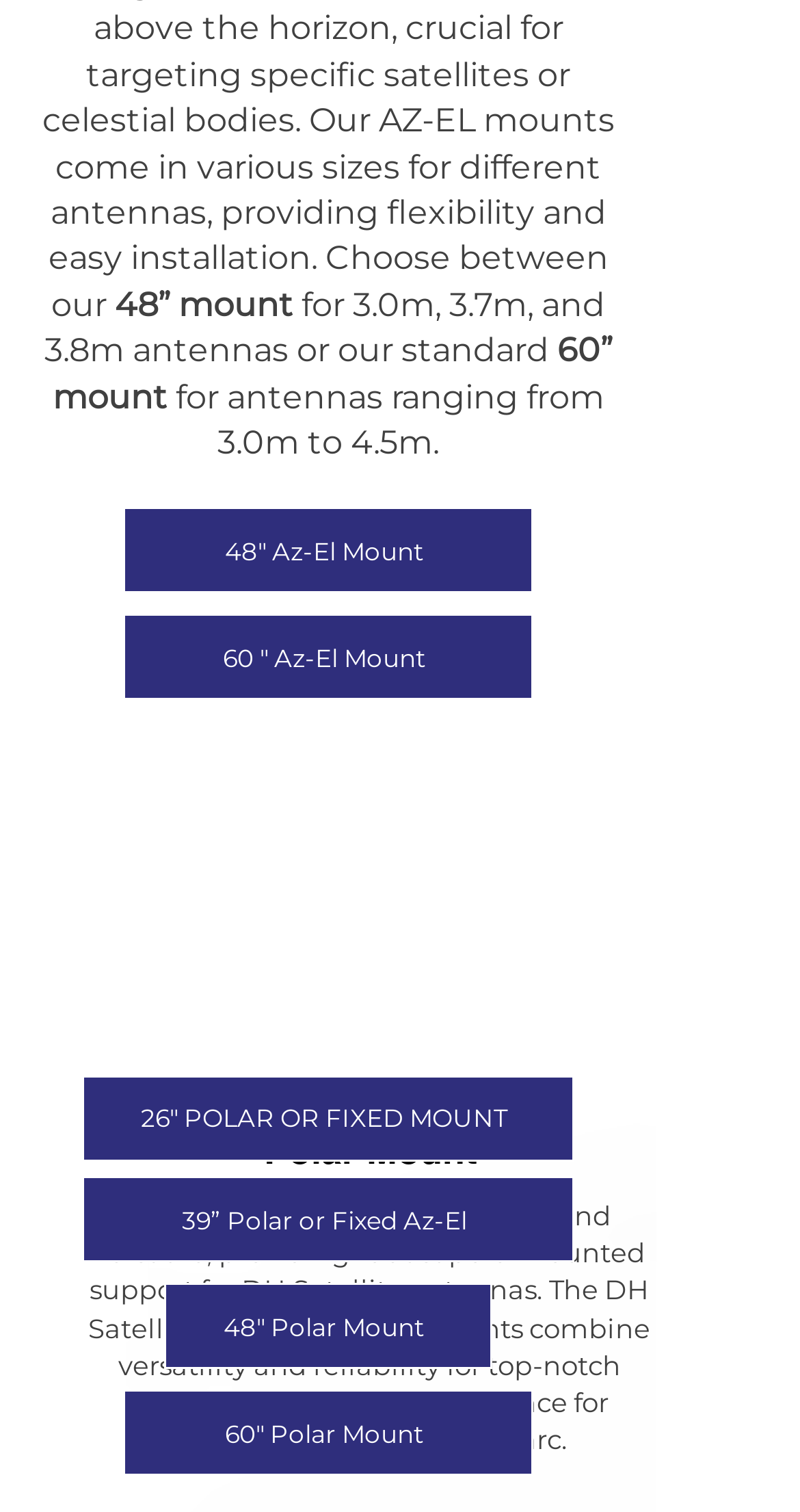Determine the bounding box coordinates for the HTML element described here: "48" Az-El Mount".

[0.154, 0.336, 0.667, 0.393]